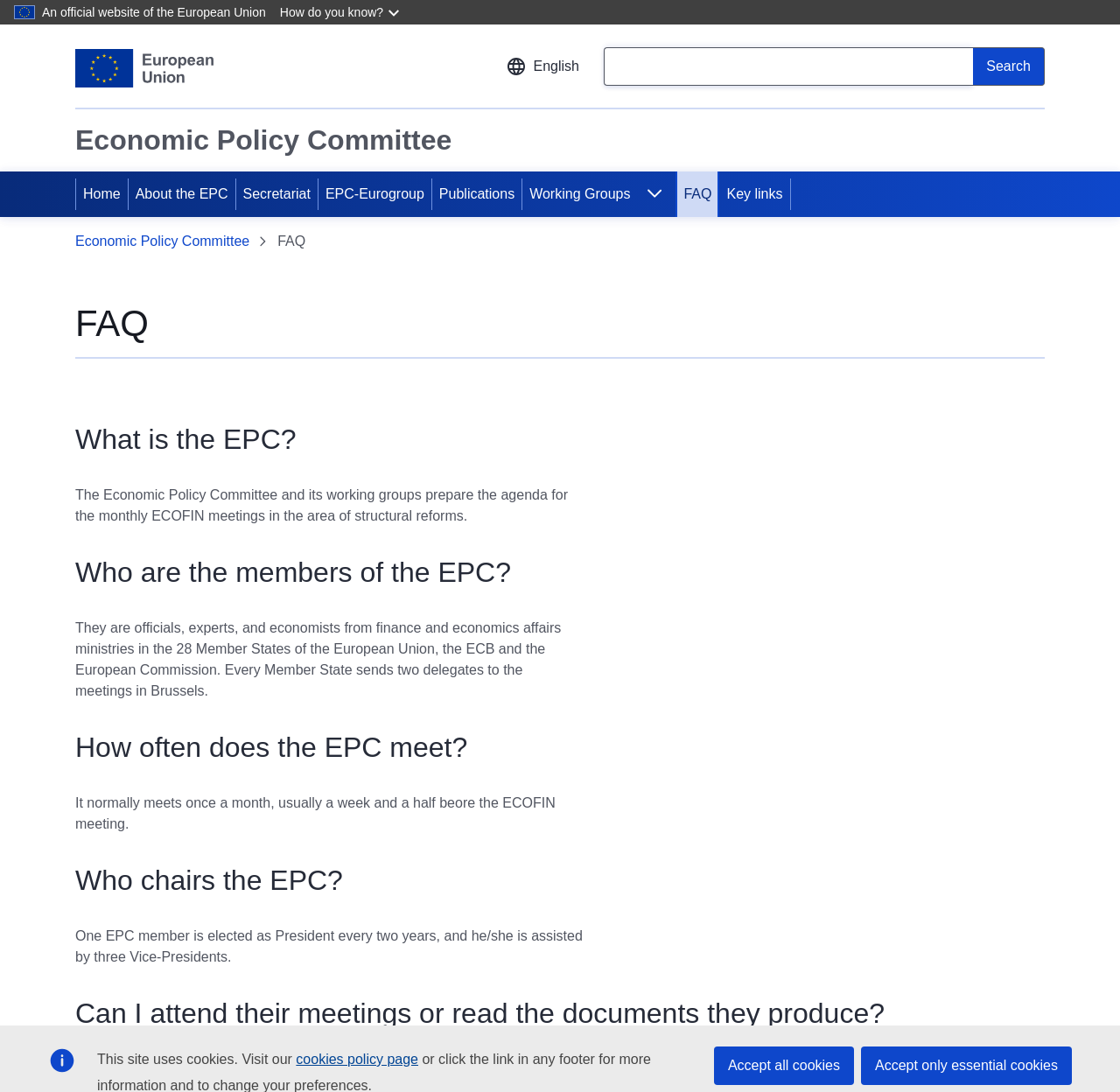Given the webpage screenshot and the description, determine the bounding box coordinates (top-left x, top-left y, bottom-right x, bottom-right y) that define the location of the UI element matching this description: cookies policy page

[0.264, 0.963, 0.373, 0.977]